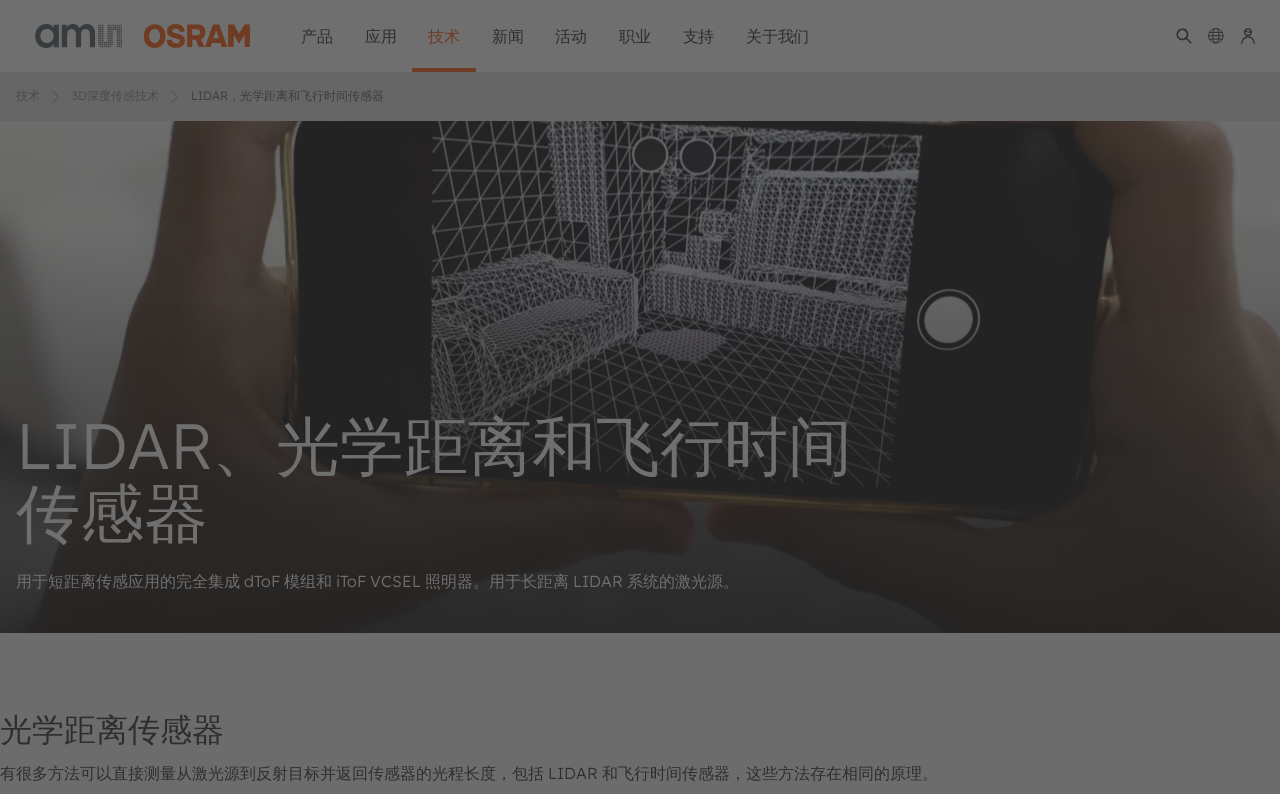Point out the bounding box coordinates of the section to click in order to follow this instruction: "go to my ams OSRAM".

[0.962, 0.0, 0.988, 0.091]